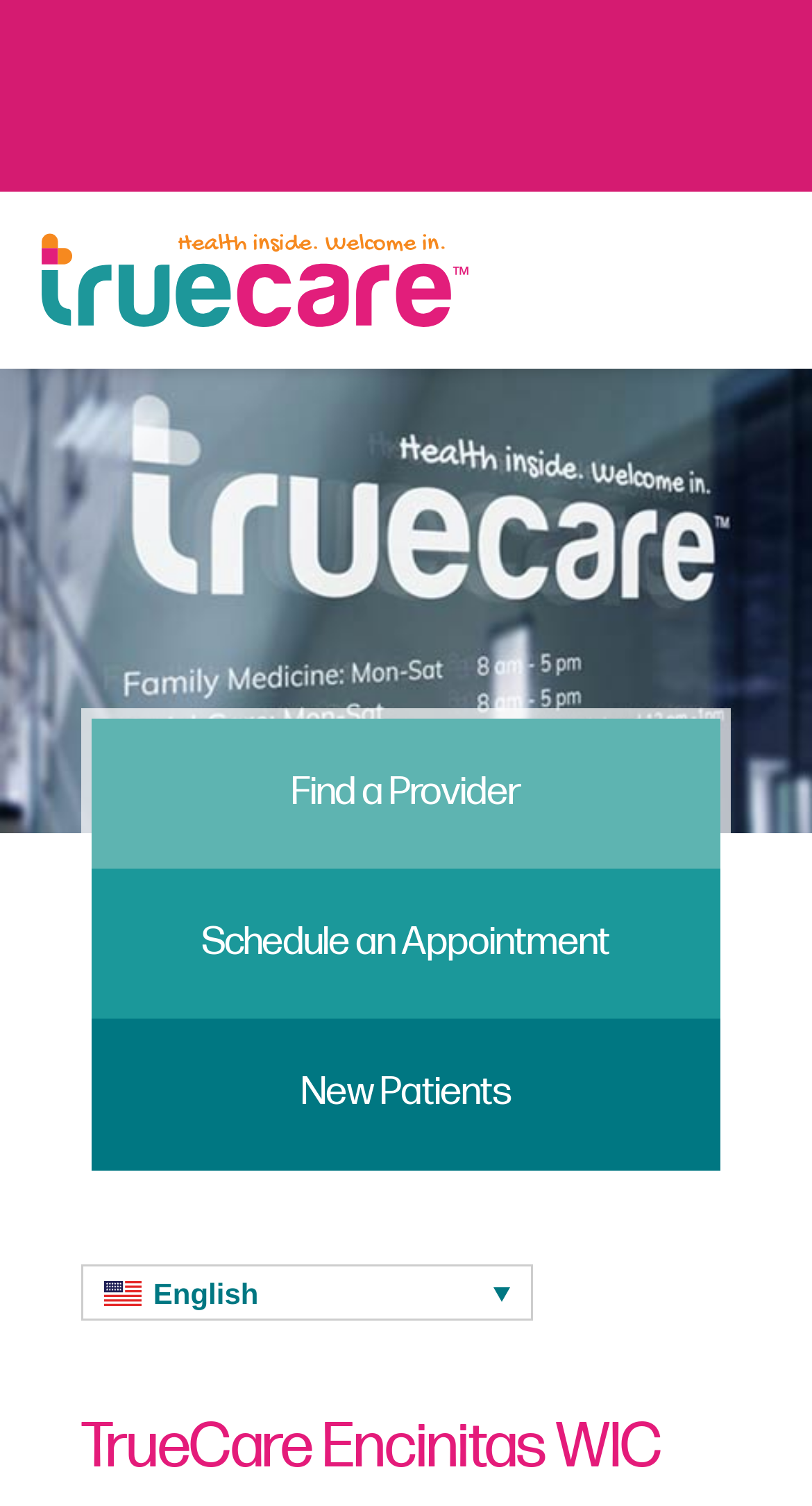What can users do on this website?
Examine the image and give a concise answer in one word or a short phrase.

Find a provider, schedule an appointment